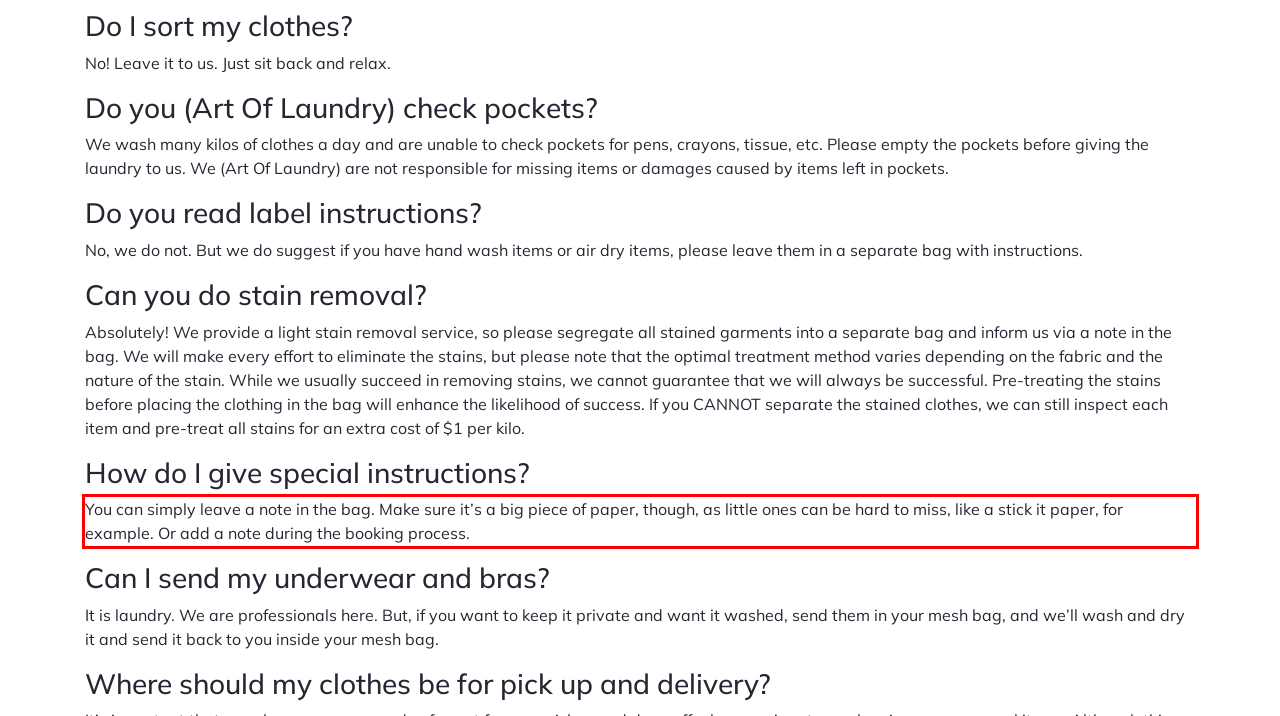Please identify and extract the text content from the UI element encased in a red bounding box on the provided webpage screenshot.

You can simply leave a note in the bag. Make sure it’s a big piece of paper, though, as little ones can be hard to miss, like a stick it paper, for example. Or add a note during the booking process.